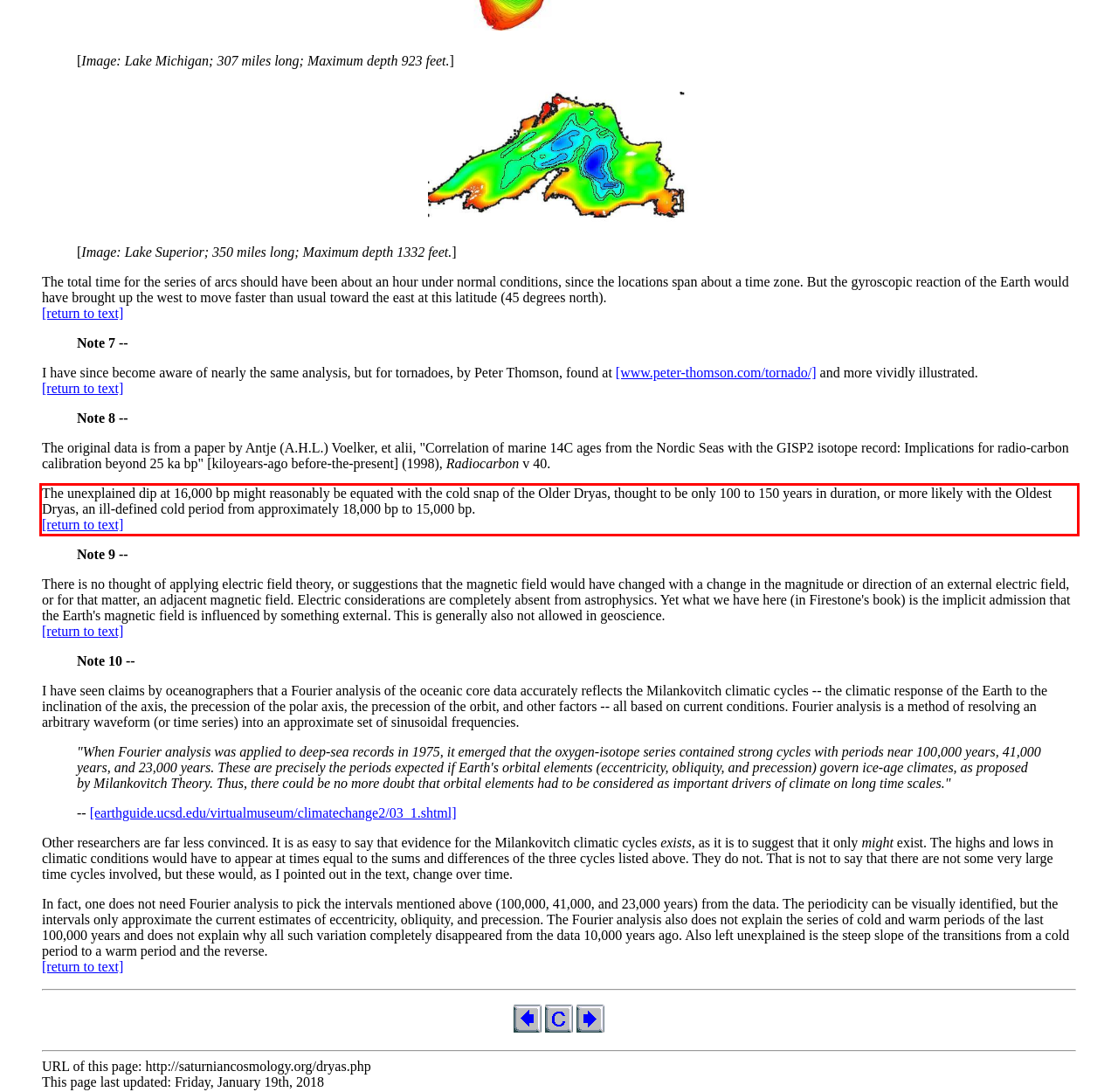Observe the screenshot of the webpage that includes a red rectangle bounding box. Conduct OCR on the content inside this red bounding box and generate the text.

The unexplained dip at 16,000 bp might reasonably be equated with the cold snap of the Older Dryas, thought to be only 100 to 150 years in duration, or more likely with the Oldest Dryas, an ill-defined cold period from approximately 18,000 bp to 15,000 bp. [return to text]